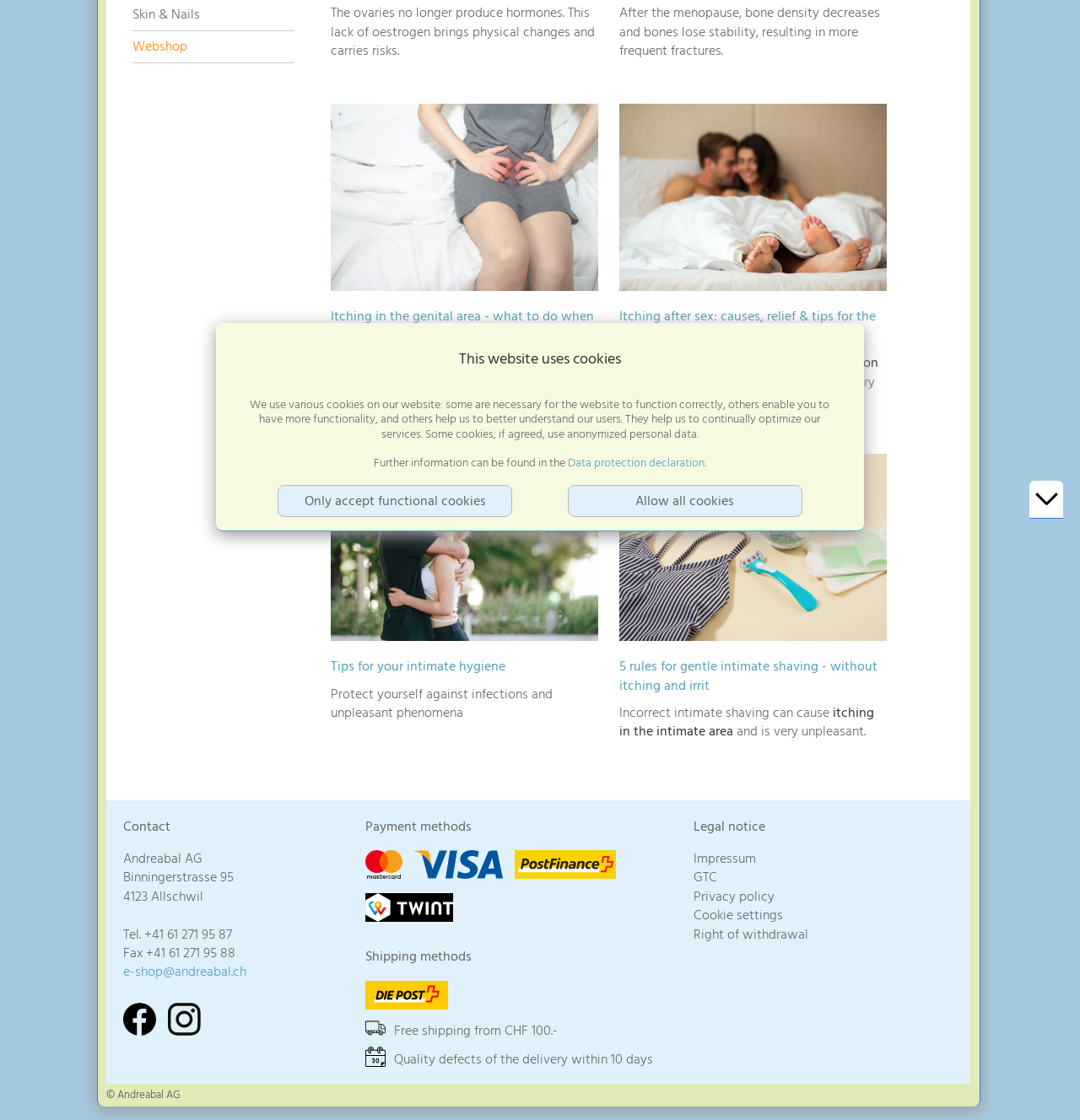Locate the bounding box of the UI element described in the following text: "Only accept functional cookies".

[0.257, 0.433, 0.475, 0.462]